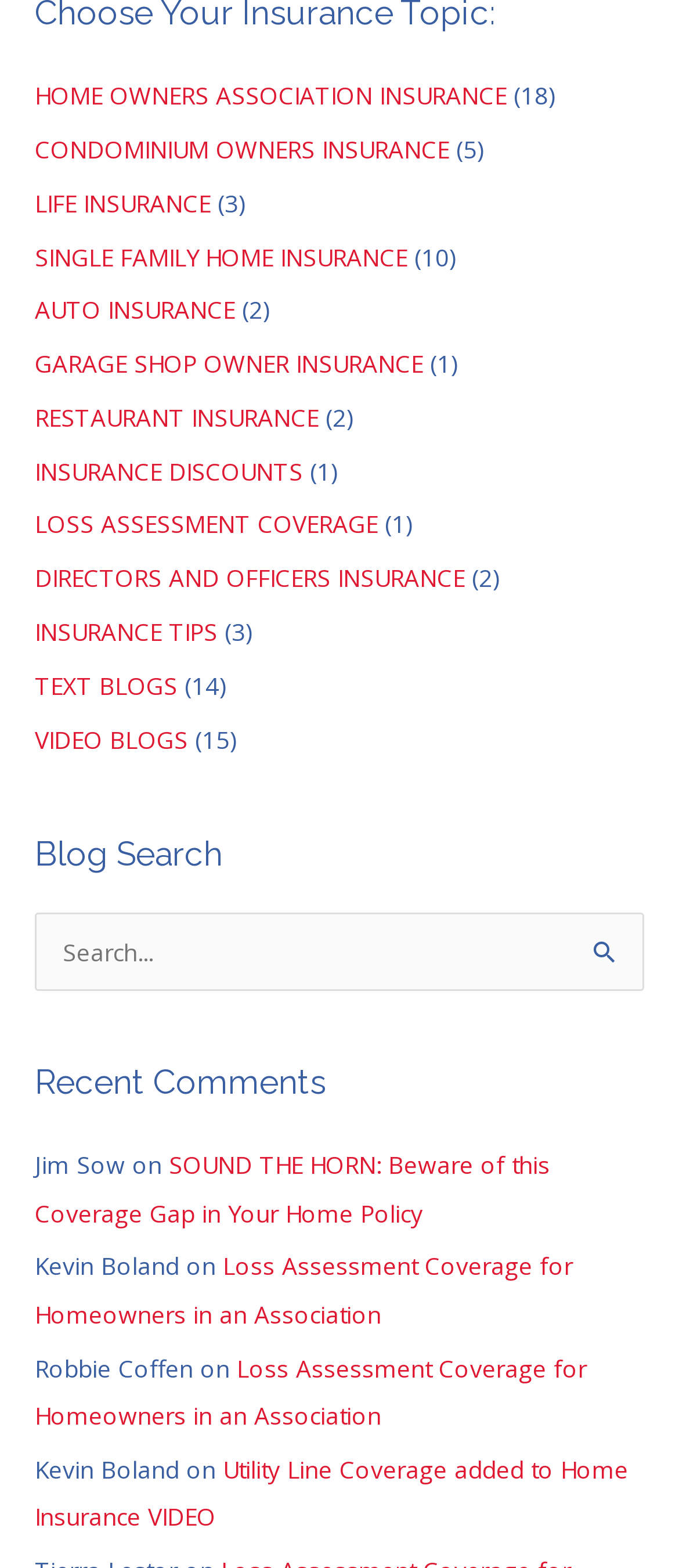Please indicate the bounding box coordinates of the element's region to be clicked to achieve the instruction: "Search for insurance topics". Provide the coordinates as four float numbers between 0 and 1, i.e., [left, top, right, bottom].

[0.051, 0.582, 0.949, 0.632]